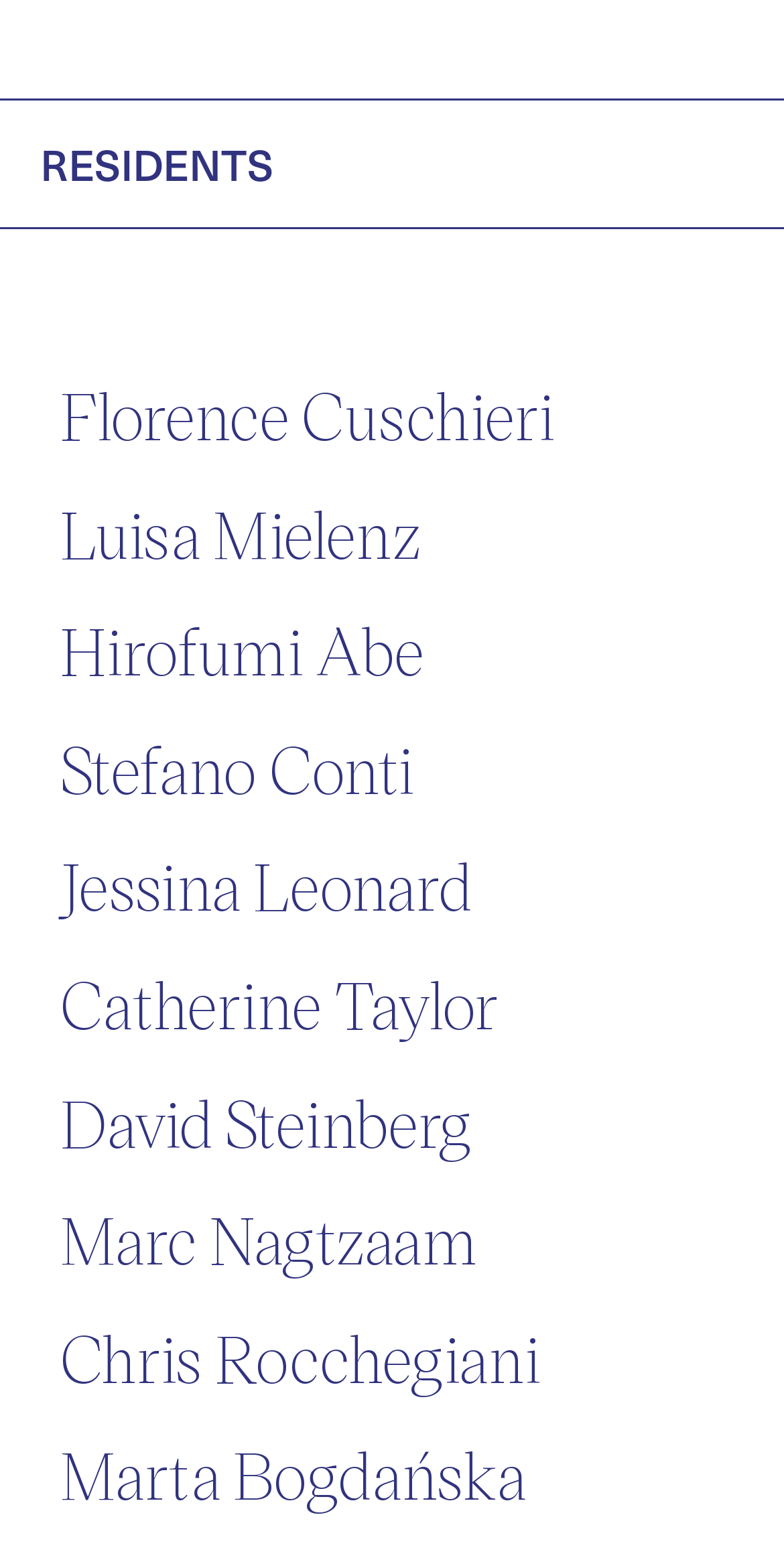Answer the question below with a single word or a brief phrase: 
What is the vertical position of the resident 'Luisa Mielenz'?

Above 'Hirofumi Abe'